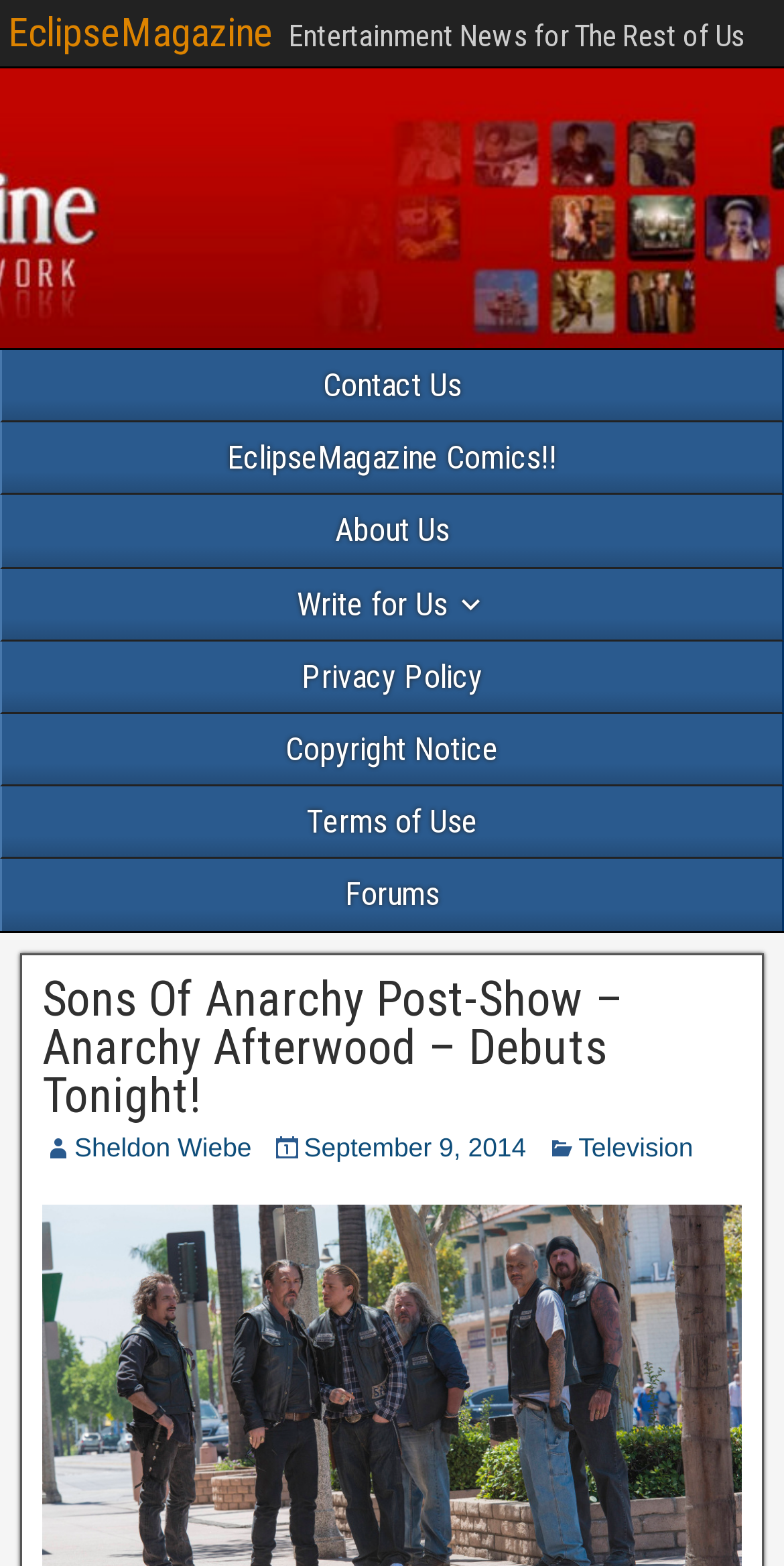Determine the coordinates of the bounding box that should be clicked to complete the instruction: "read about sons of anarchy post-show". The coordinates should be represented by four float numbers between 0 and 1: [left, top, right, bottom].

[0.054, 0.62, 0.795, 0.717]